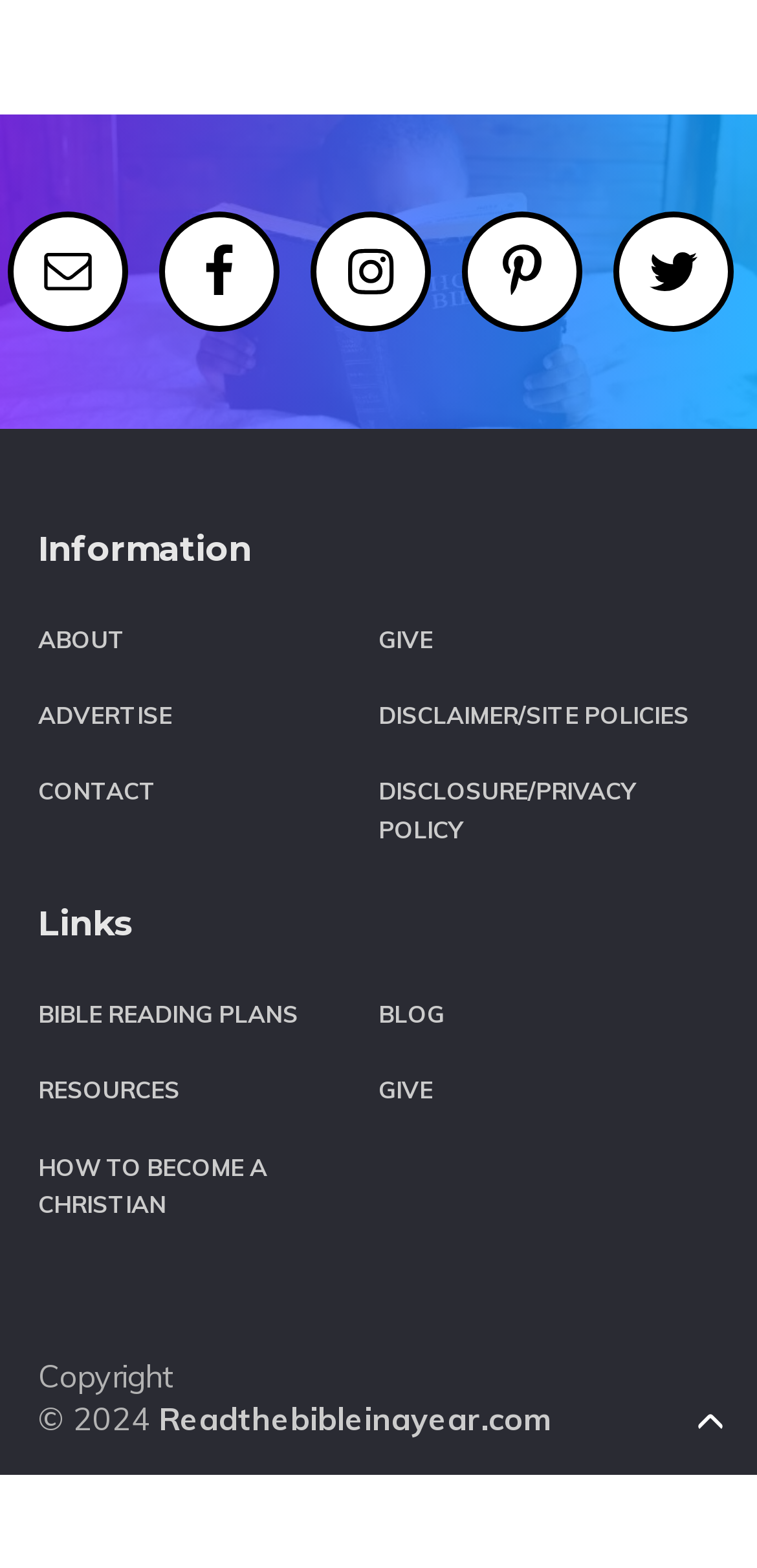What is the copyright year mentioned at the bottom of the page?
Using the image, respond with a single word or phrase.

2024